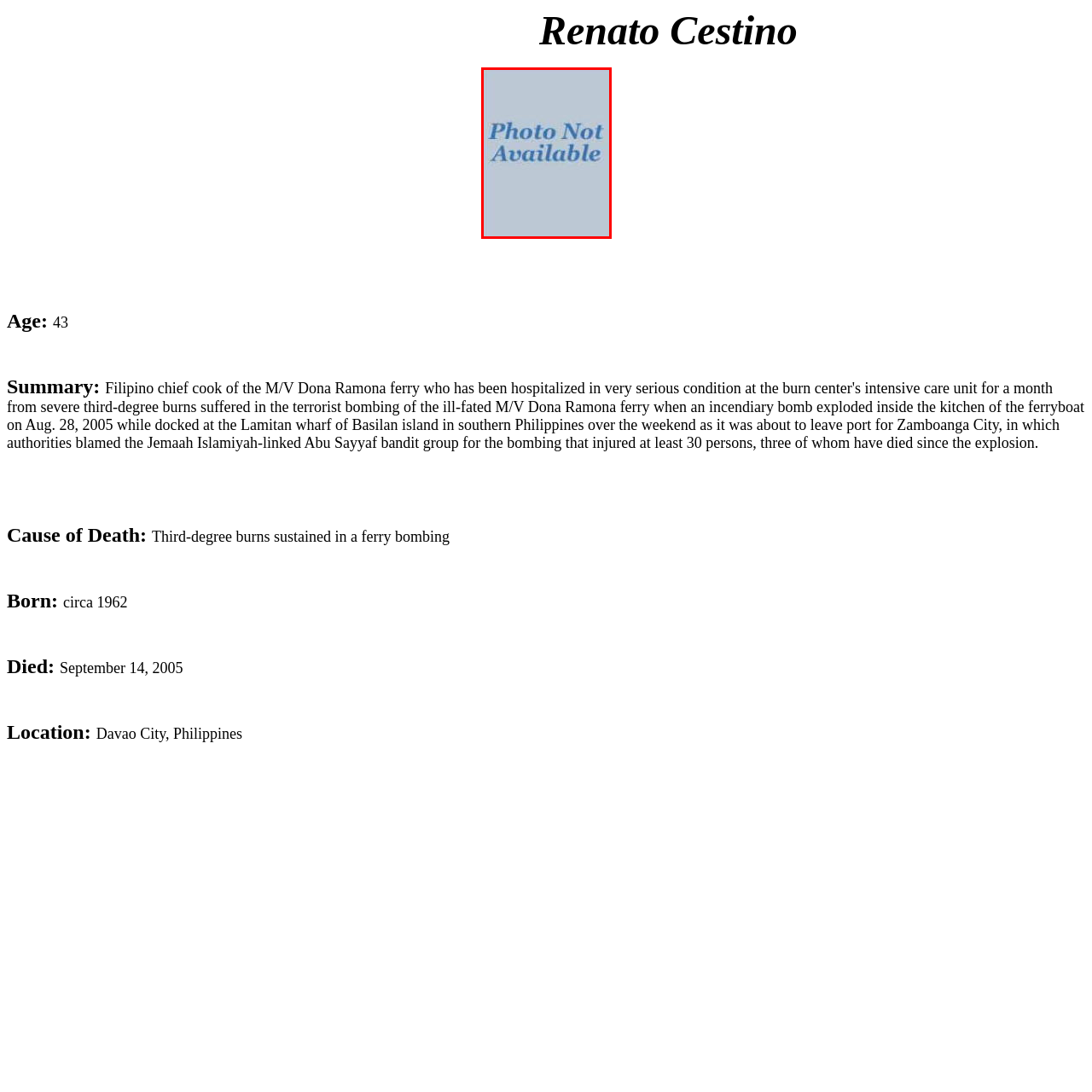Detail the features and elements seen in the red-circled portion of the image.

The image displays a placeholder indicating that a photo is not available. This serves as a visual representation in contexts where an image of Renato Cestino would typically be shown. Alongside this, key details about Renato Cestino are provided: he was born circa 1962 and sadly passed away on September 14, 2005, due to third-degree burns sustained in a ferry bombing in Davao City, Philippines. Additionally, it is noted that he was 43 years old at the time of his passing.